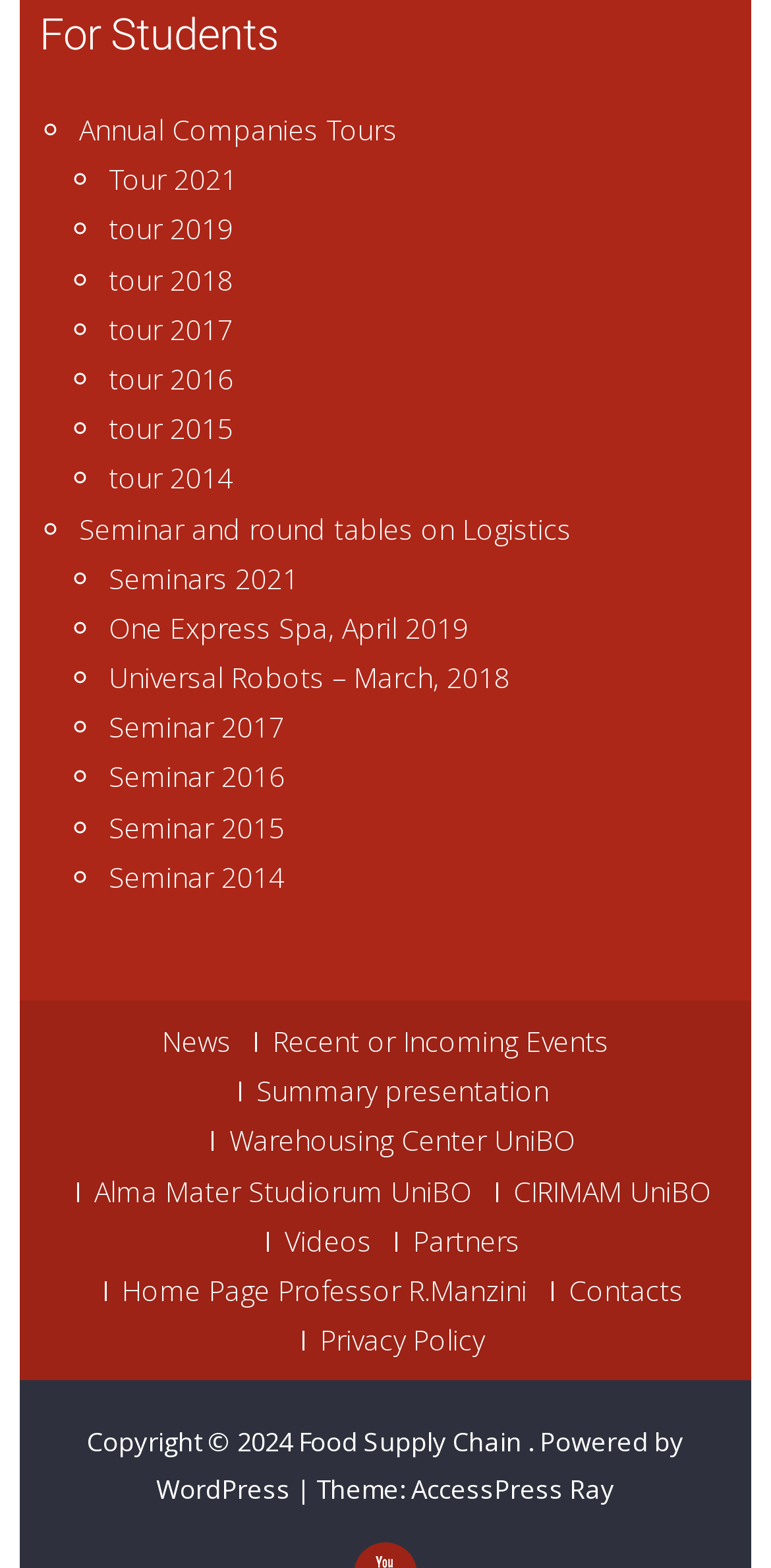What is the main category for students?
Based on the image content, provide your answer in one word or a short phrase.

Annual Companies Tours